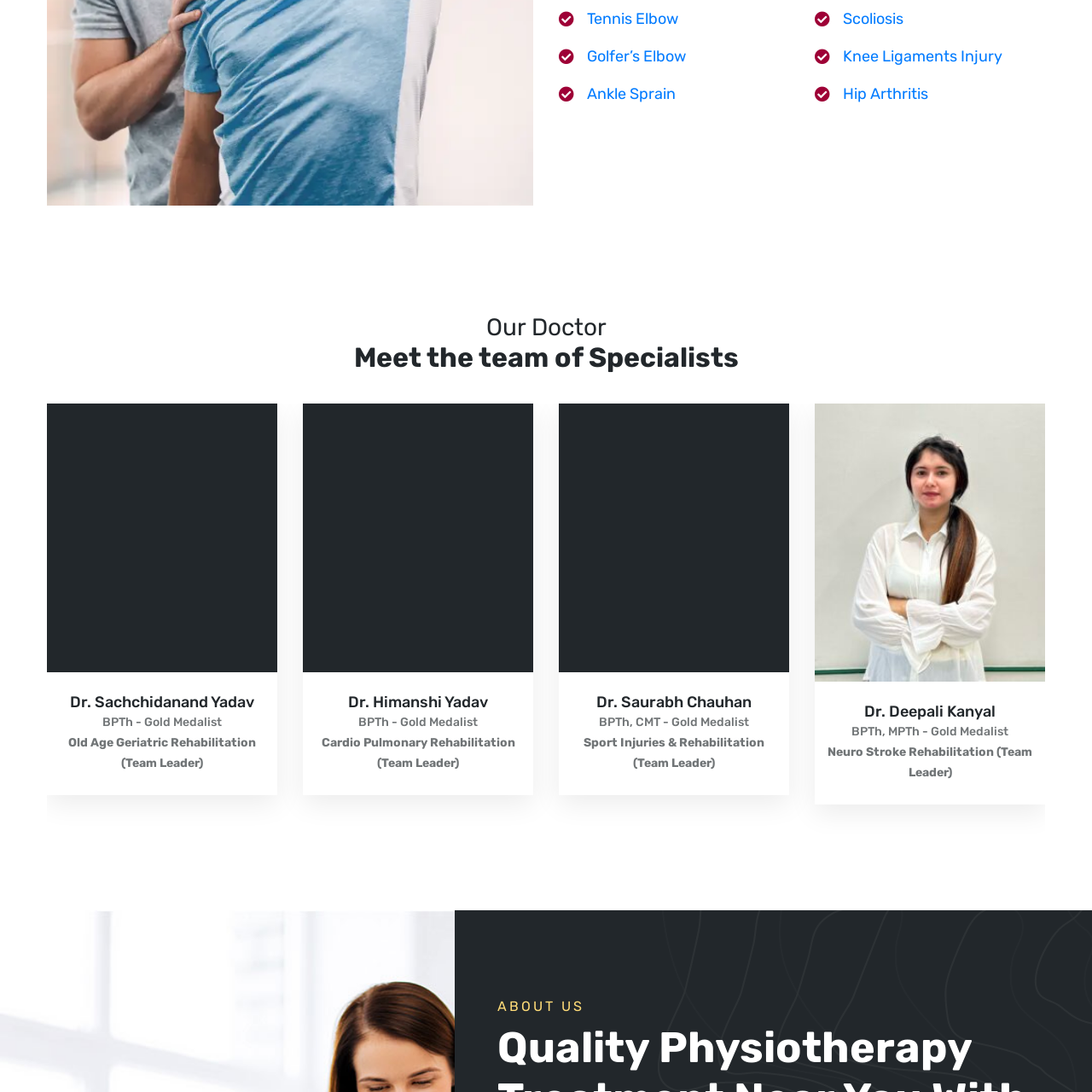Consider the image within the red frame and reply with a brief answer: What award has Dr. Himanshi Yadav received?

Gold Medalist